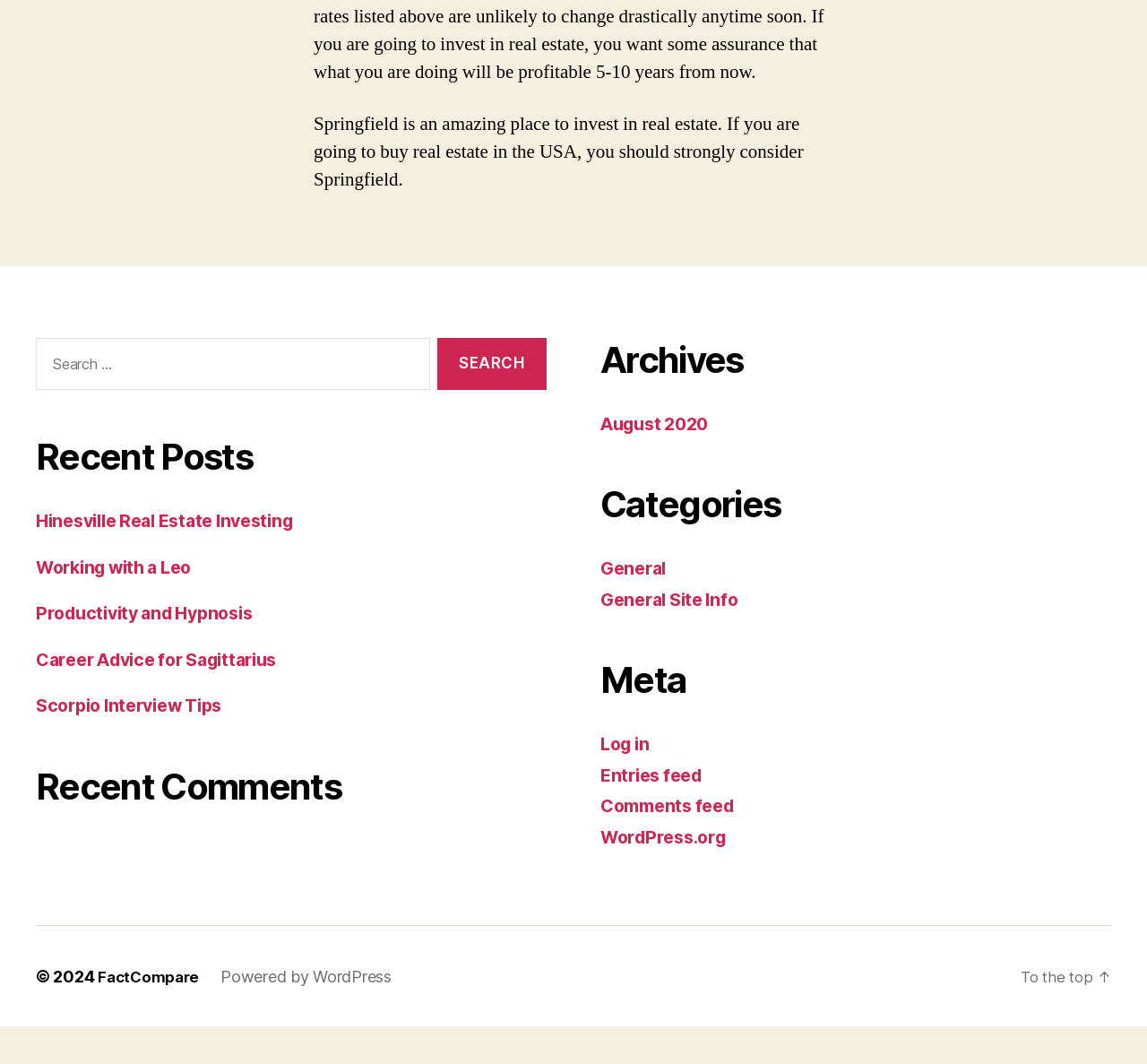Please provide a brief answer to the question using only one word or phrase: 
How many recent posts are listed?

5